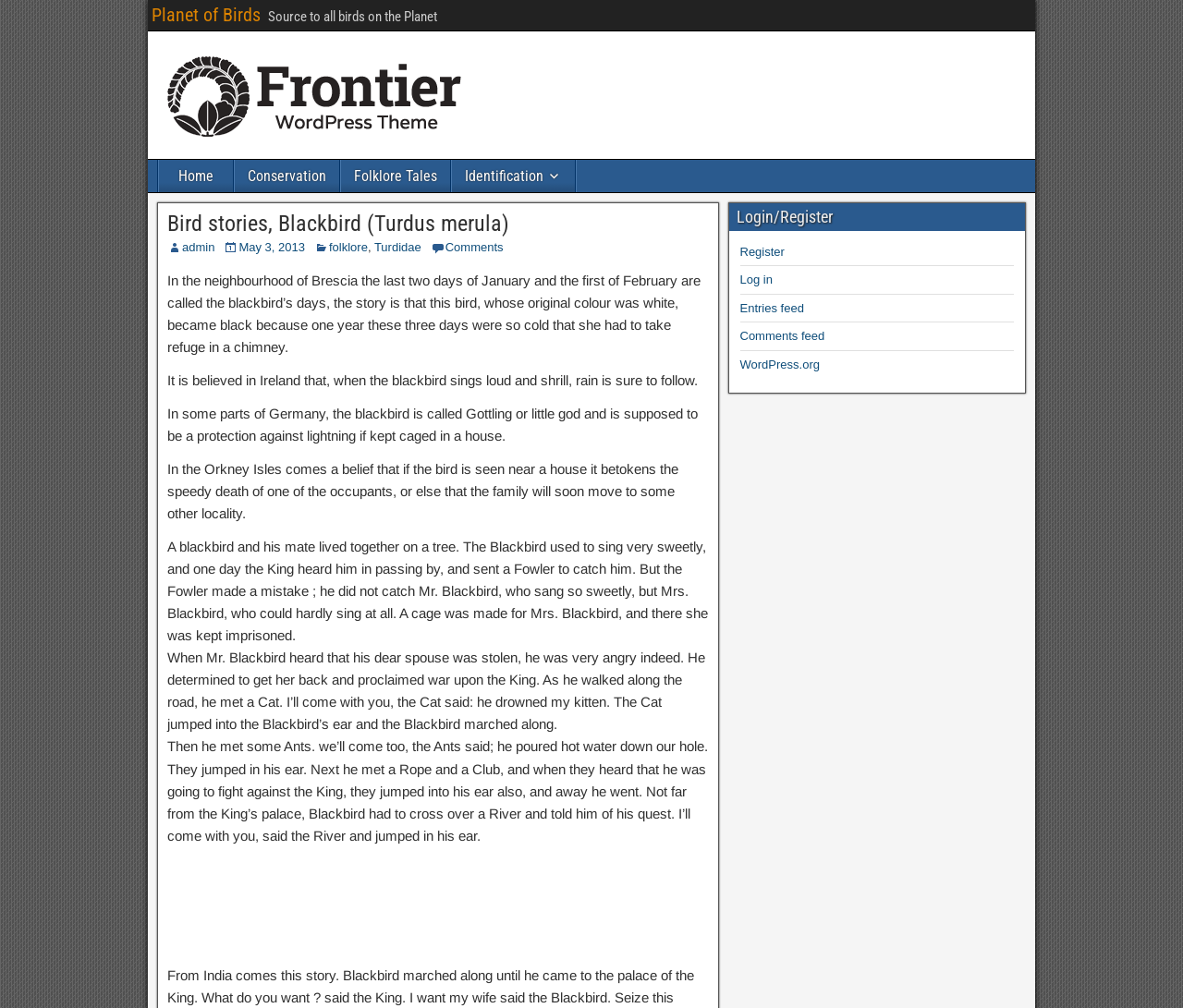Find and provide the bounding box coordinates for the UI element described here: "Comments feed". The coordinates should be given as four float numbers between 0 and 1: [left, top, right, bottom].

[0.625, 0.327, 0.697, 0.34]